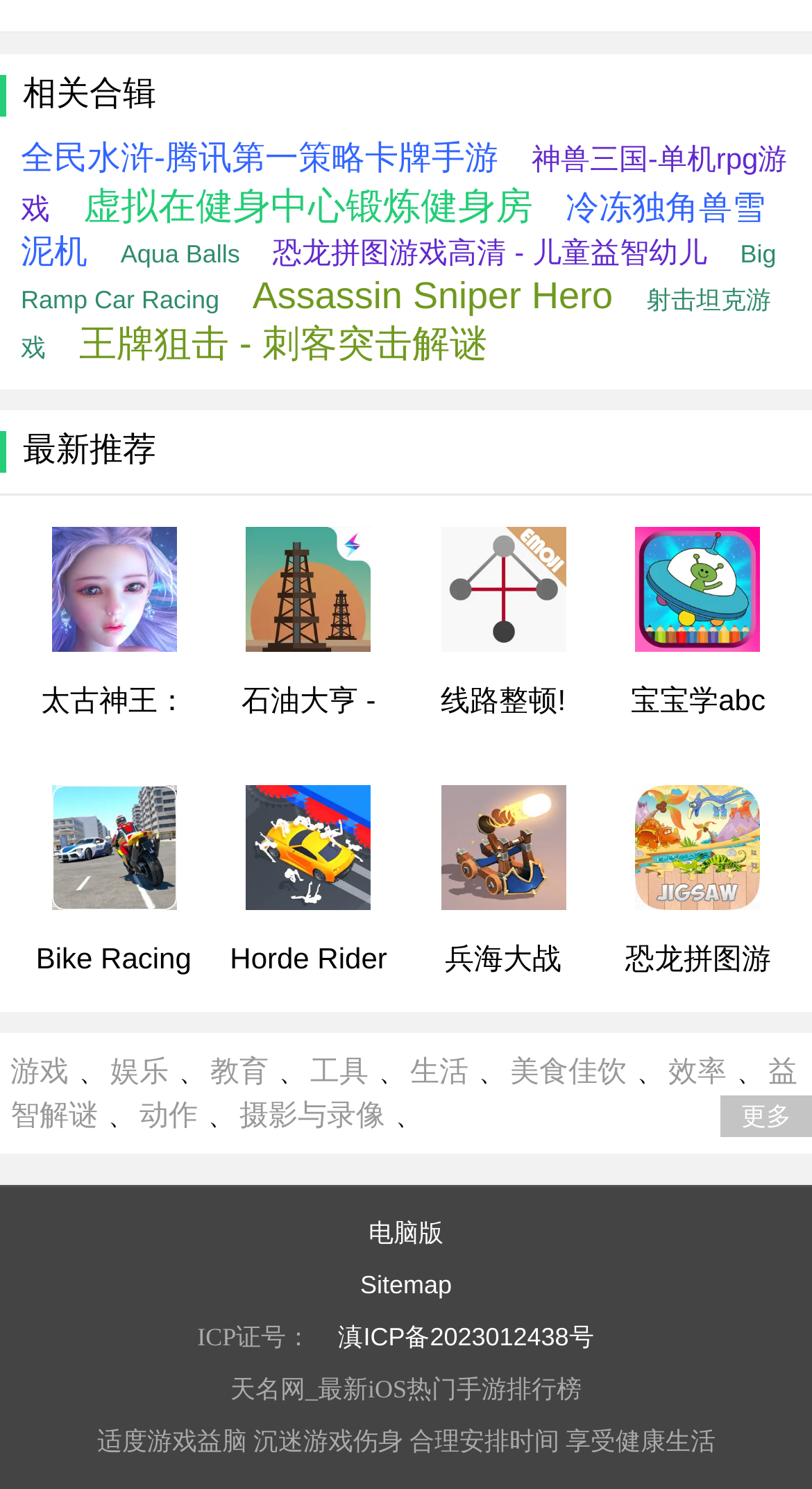Pinpoint the bounding box coordinates of the element you need to click to execute the following instruction: "Go to the computer version of the website". The bounding box should be represented by four float numbers between 0 and 1, in the format [left, top, right, bottom].

[0.454, 0.818, 0.546, 0.838]